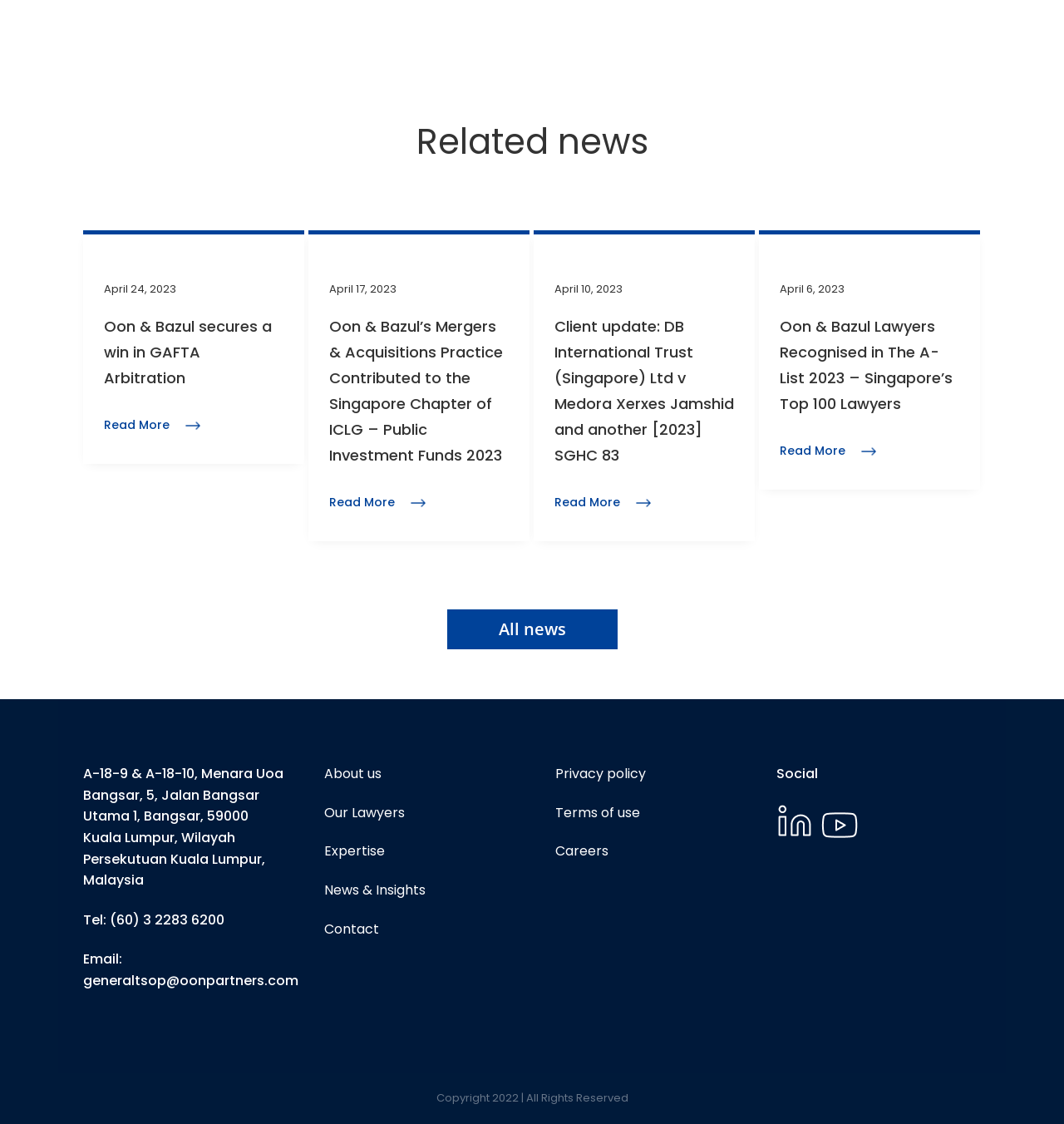Based on the description "Terms of use", find the bounding box of the specified UI element.

[0.522, 0.714, 0.697, 0.733]